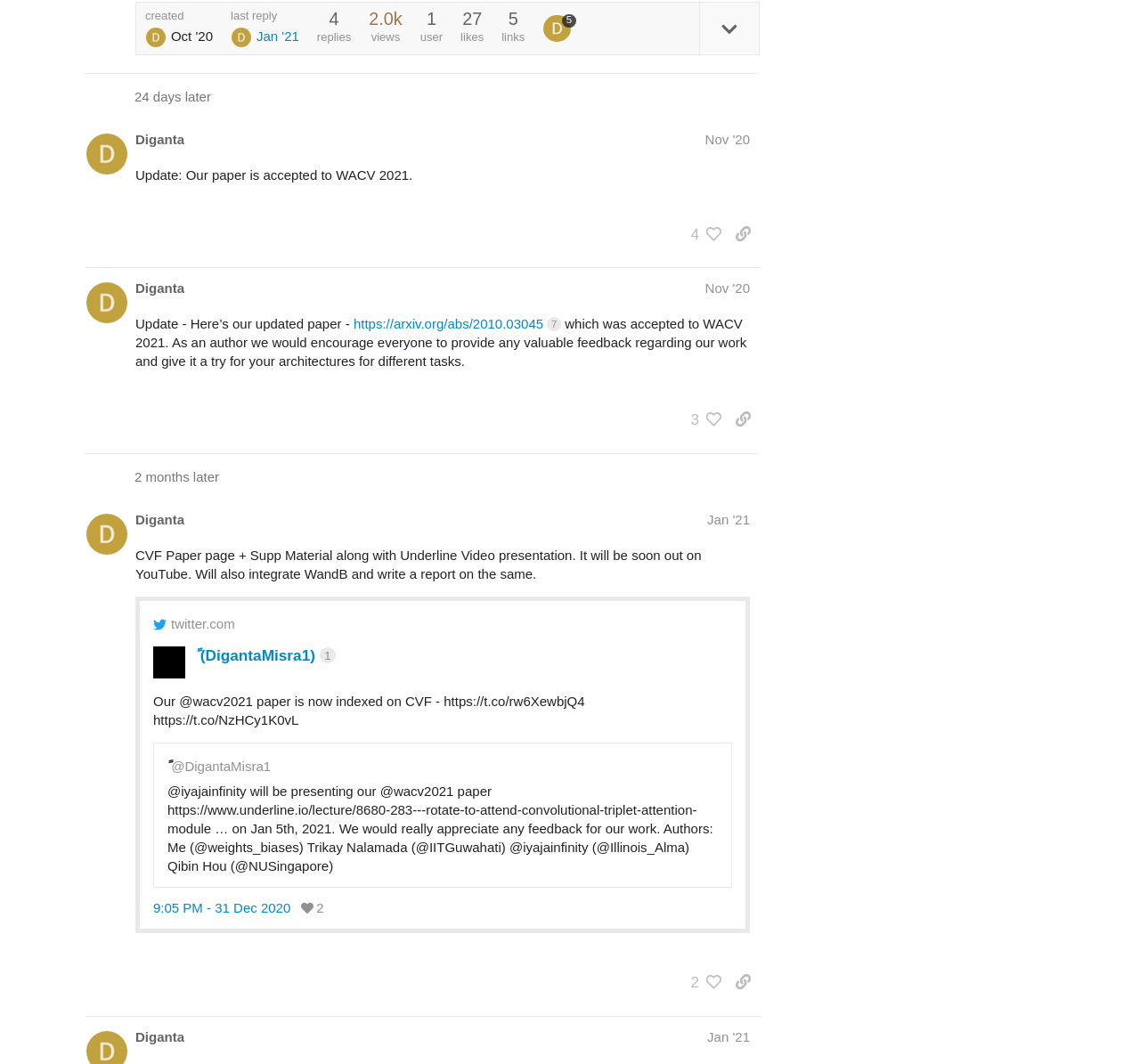Please specify the bounding box coordinates of the region to click in order to perform the following instruction: "like this post".

[0.598, 0.205, 0.633, 0.234]